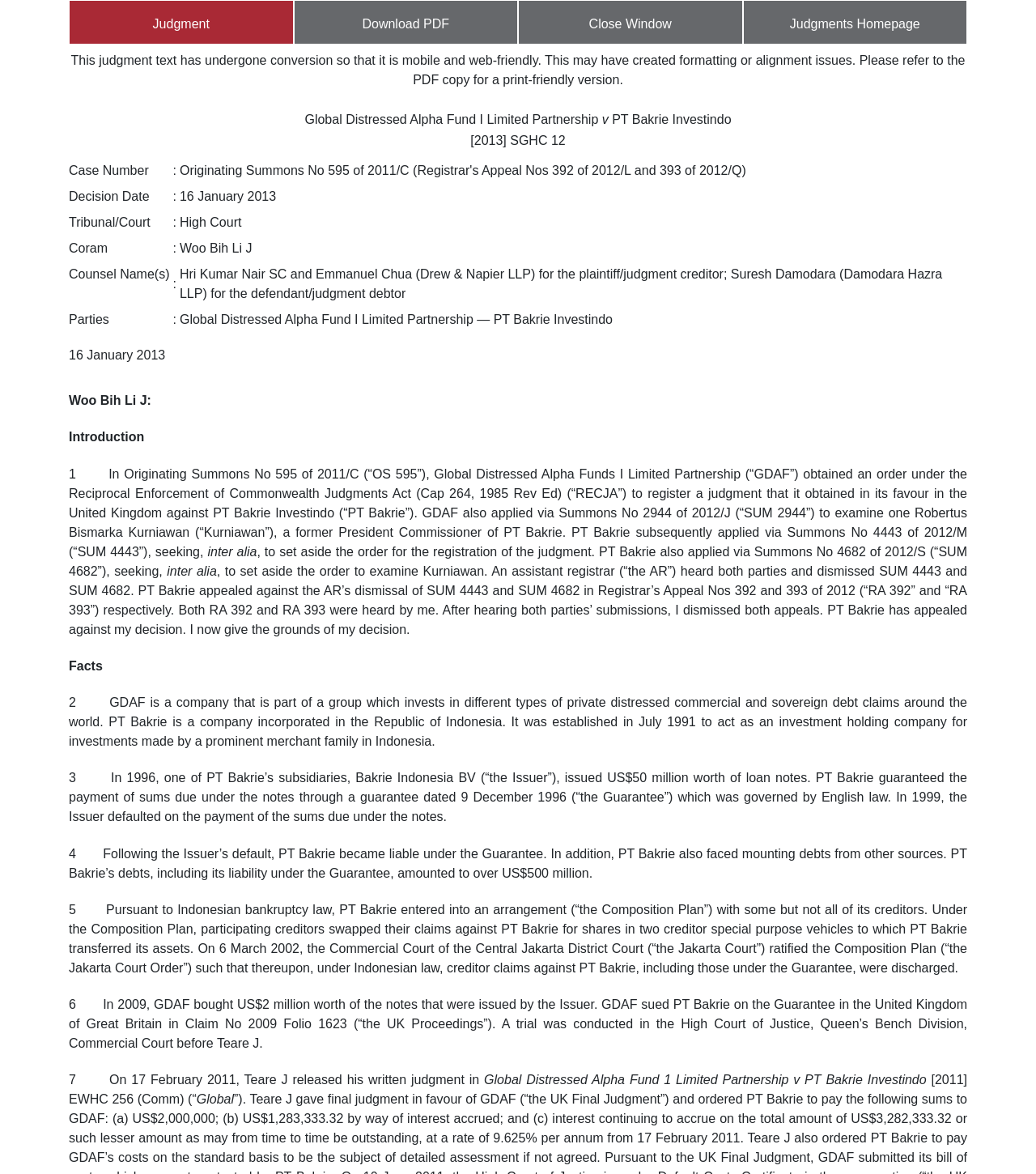Please provide a detailed answer to the question below based on the screenshot: 
What is the name of the plaintiff?

I found the answer by looking at the text that mentions the parties involved in the case, where the plaintiff is referred to as 'Global Distressed Alpha Fund I Limited Partnership'.